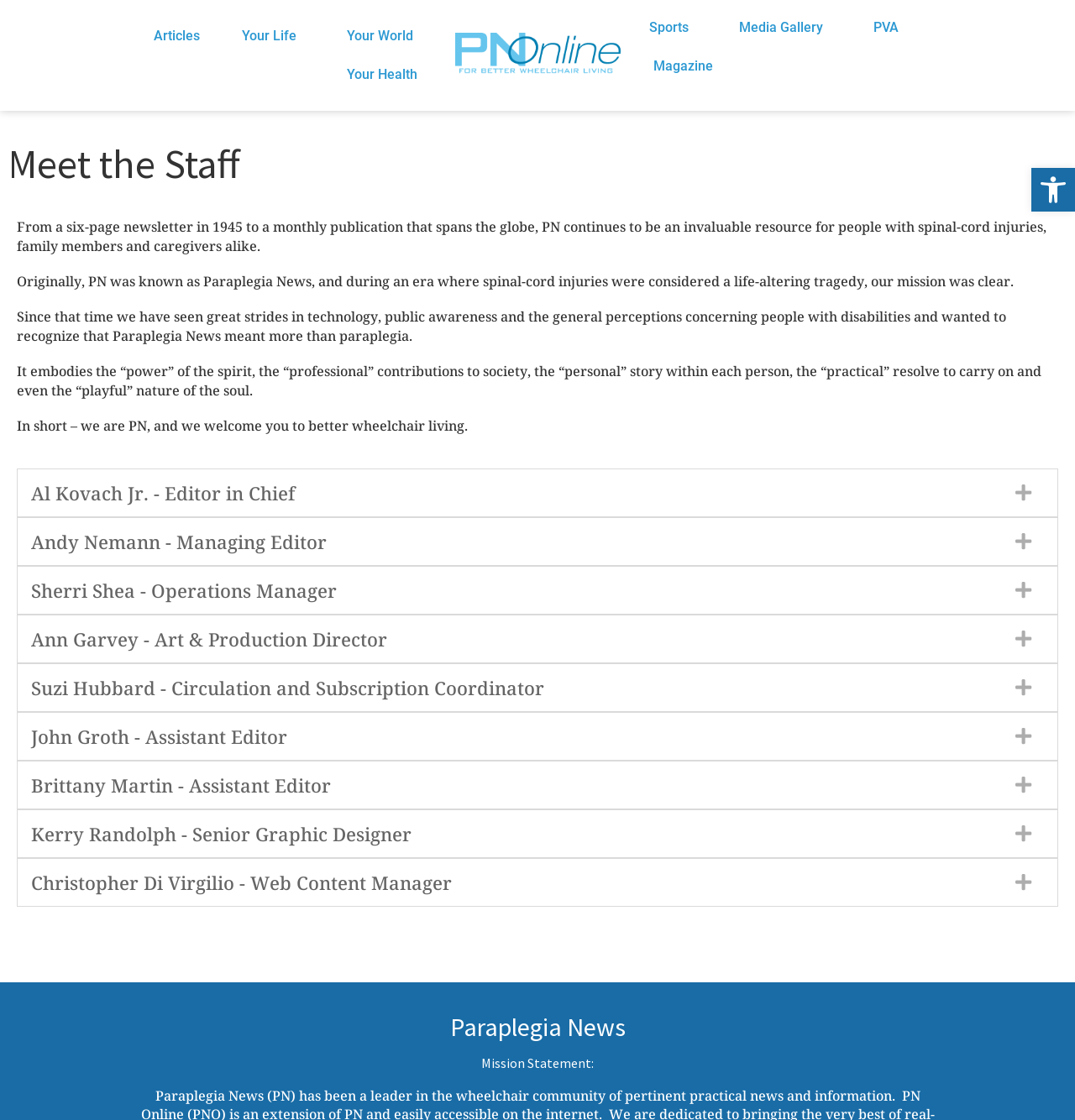Find and generate the main title of the webpage.

Meet the Staff